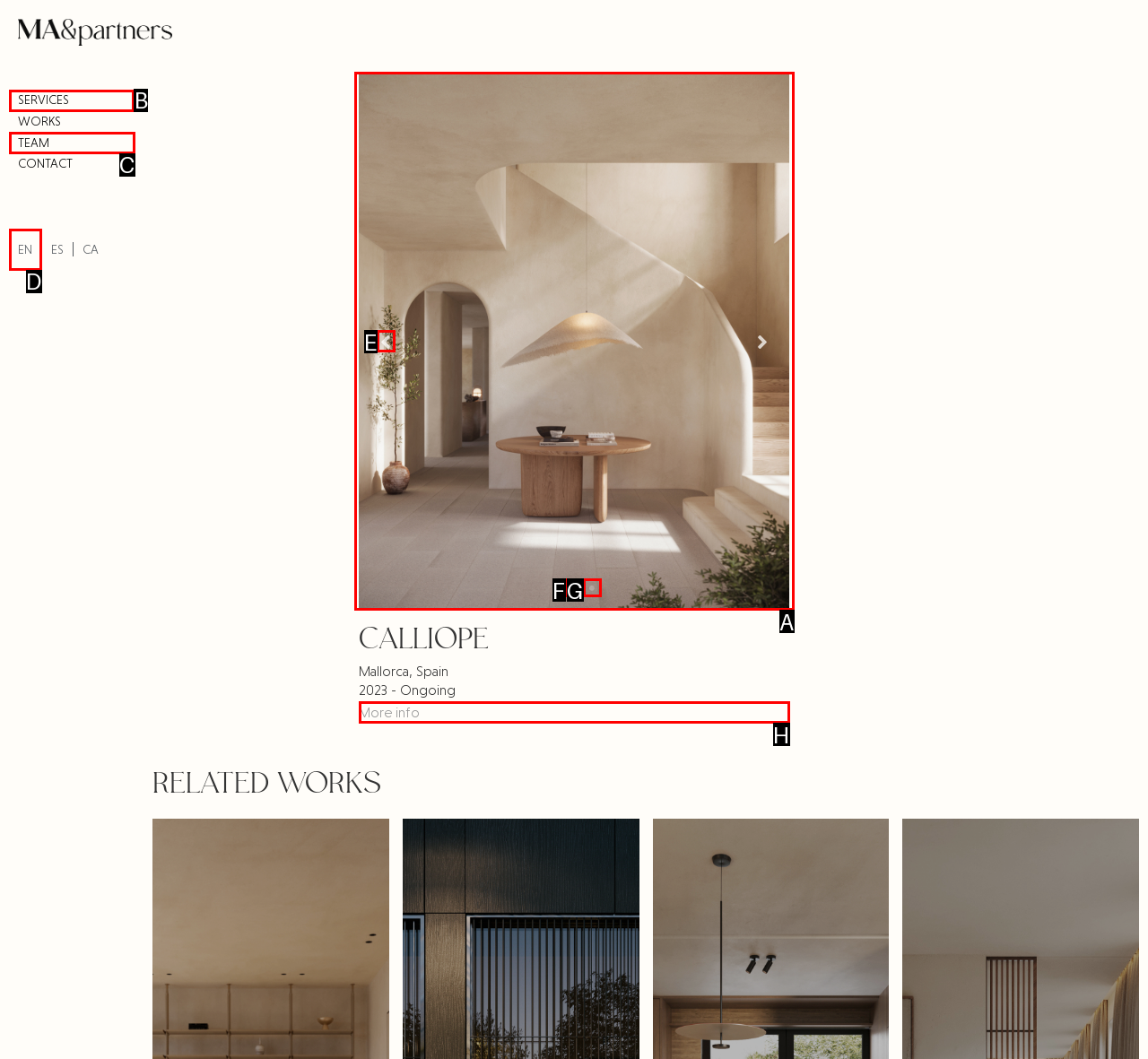Identify the letter of the correct UI element to fulfill the task: Click the SERVICES link from the given options in the screenshot.

B